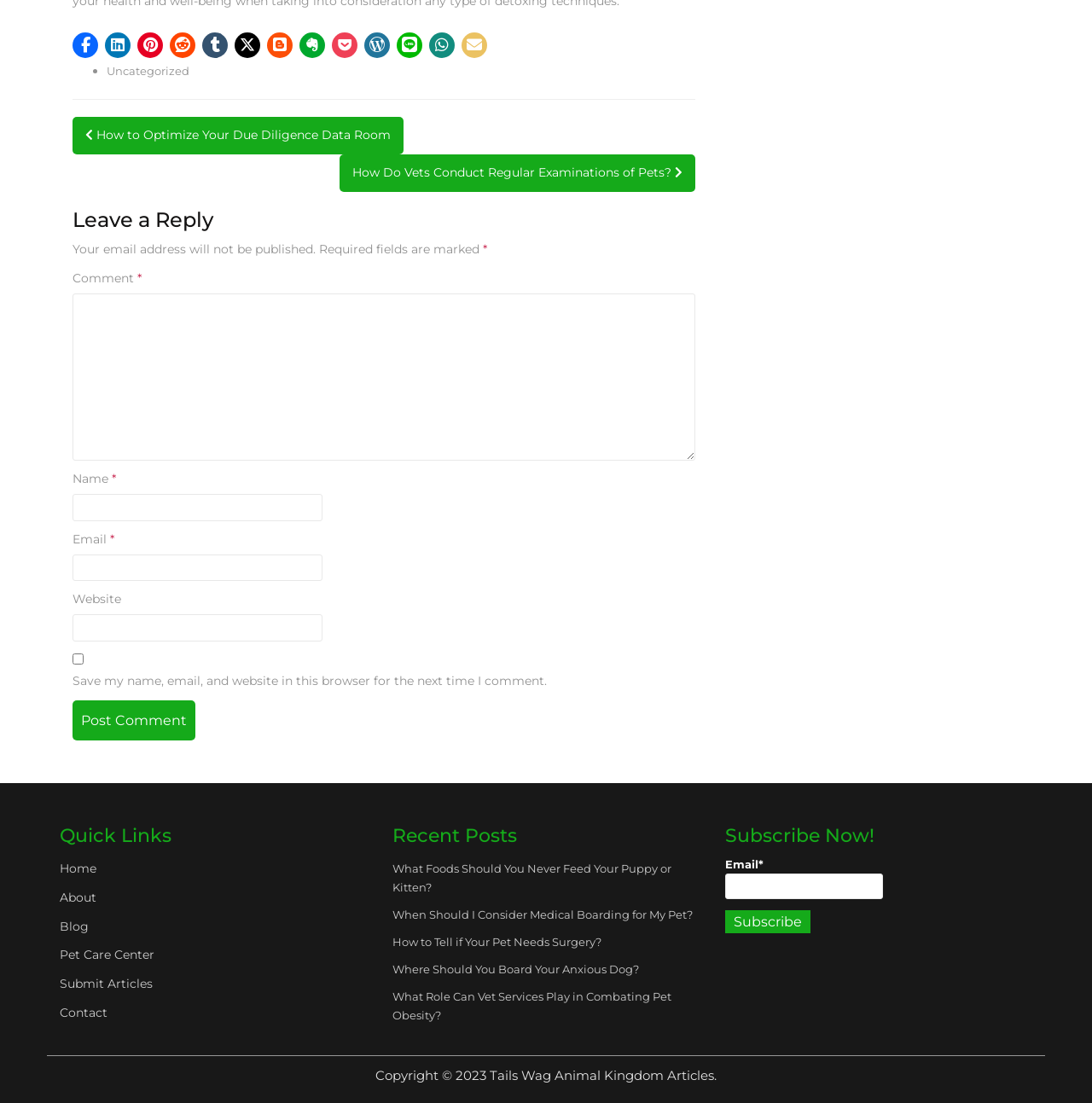Answer the following query with a single word or phrase:
What is the topic of the post navigation section?

Pet care